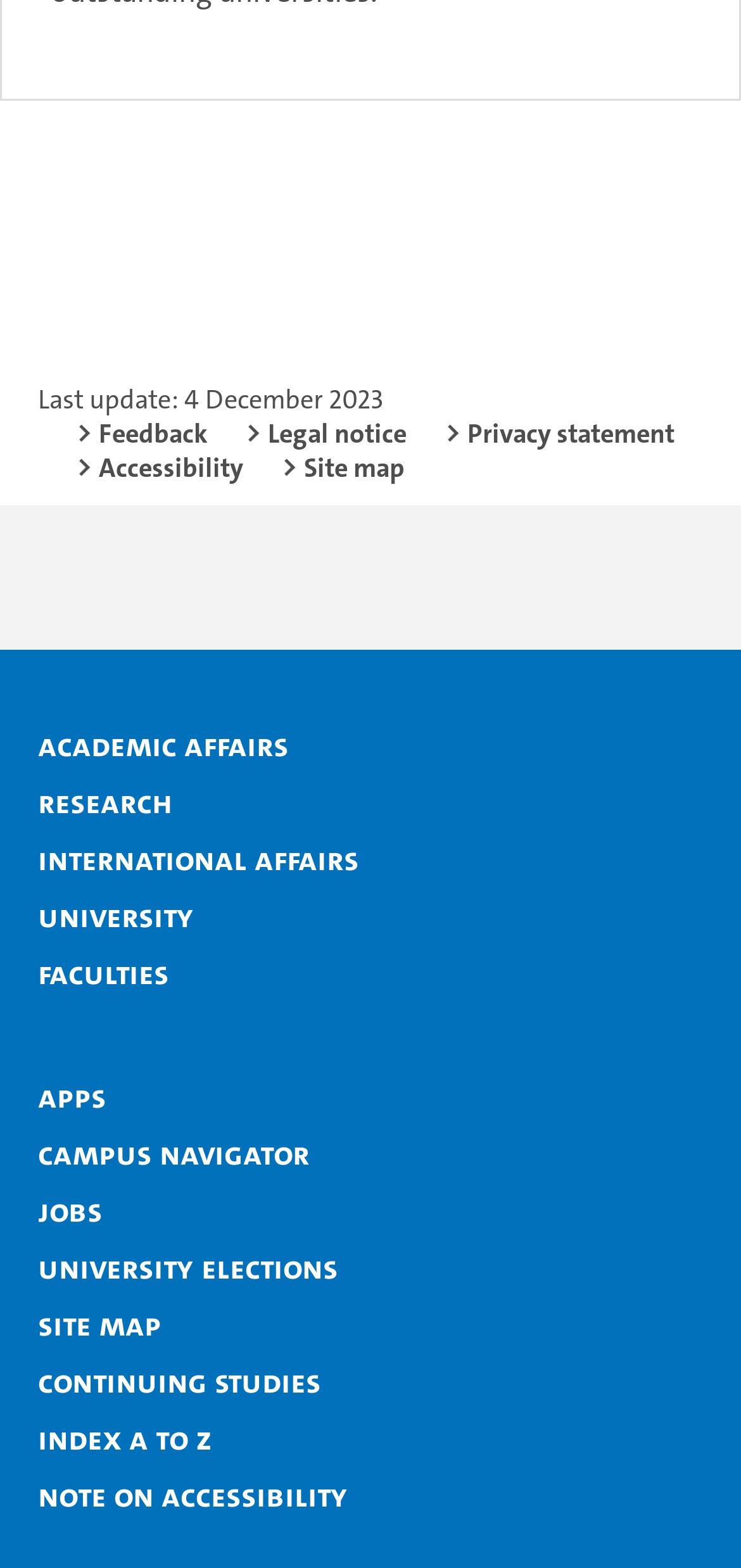Give a succinct answer to this question in a single word or phrase: 
What is the first link in the 'Social Links' region?

Facebook